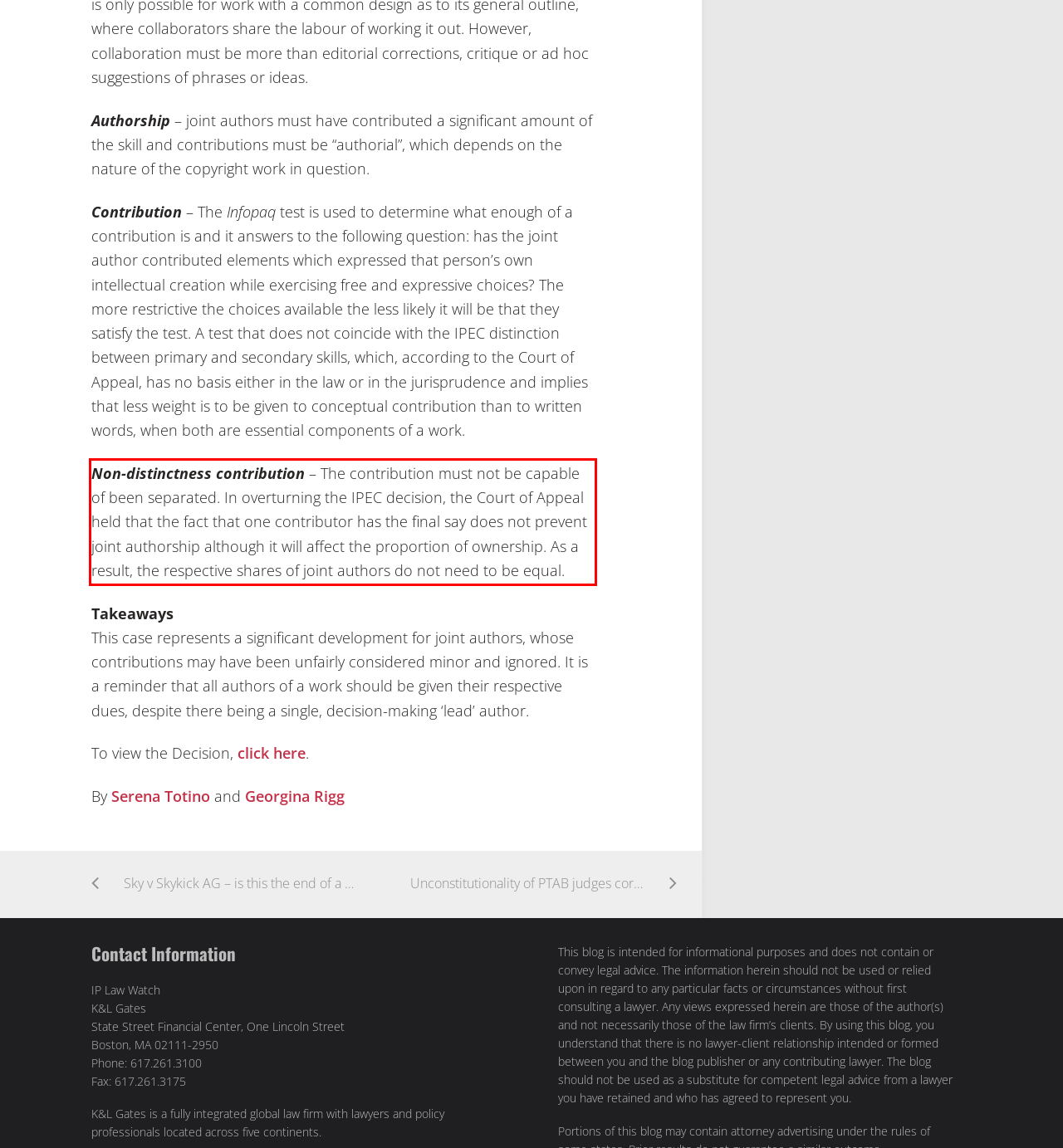Your task is to recognize and extract the text content from the UI element enclosed in the red bounding box on the webpage screenshot.

Non-distinctness contribution – The contribution must not be capable of been separated. In overturning the IPEC decision, the Court of Appeal held that the fact that one contributor has the final say does not prevent joint authorship although it will affect the proportion of ownership. As a result, the respective shares of joint authors do not need to be equal.